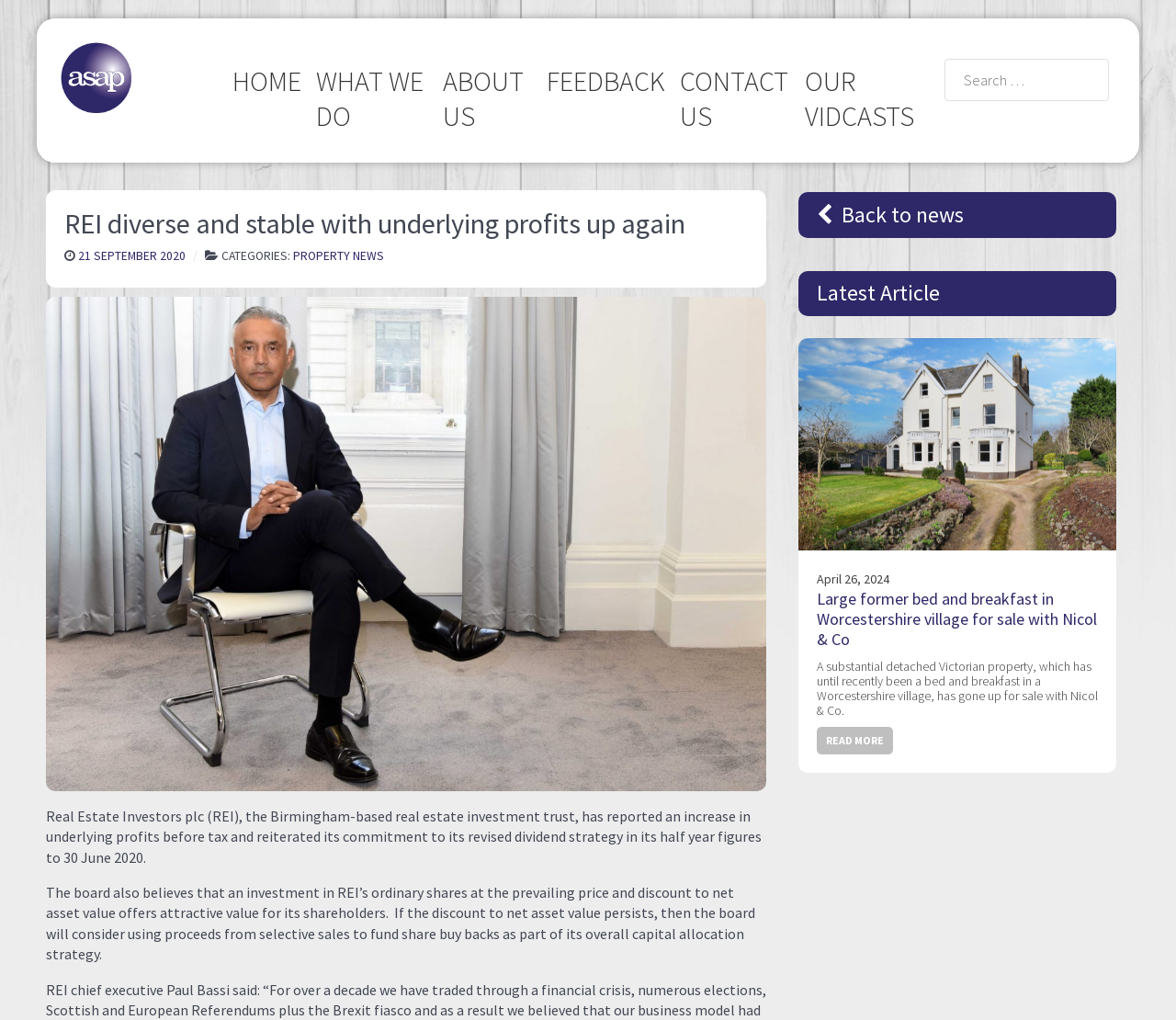Find the bounding box coordinates of the element's region that should be clicked in order to follow the given instruction: "Read the latest article". The coordinates should consist of four float numbers between 0 and 1, i.e., [left, top, right, bottom].

[0.679, 0.331, 0.949, 0.776]